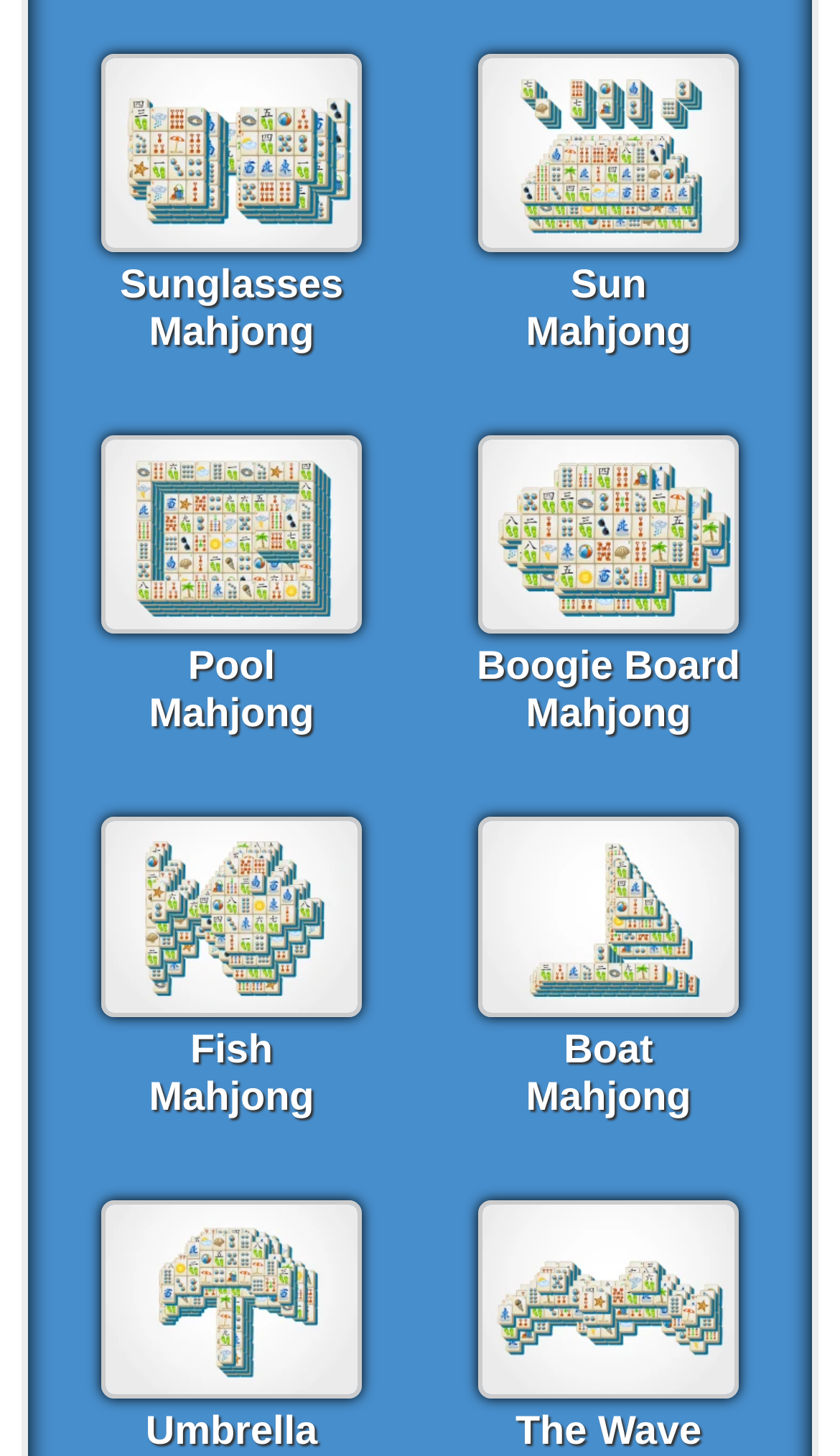Locate the bounding box coordinates of the area you need to click to fulfill this instruction: 'Play Fish Mahjong'. The coordinates must be in the form of four float numbers ranging from 0 to 1: [left, top, right, bottom].

[0.12, 0.679, 0.431, 0.704]